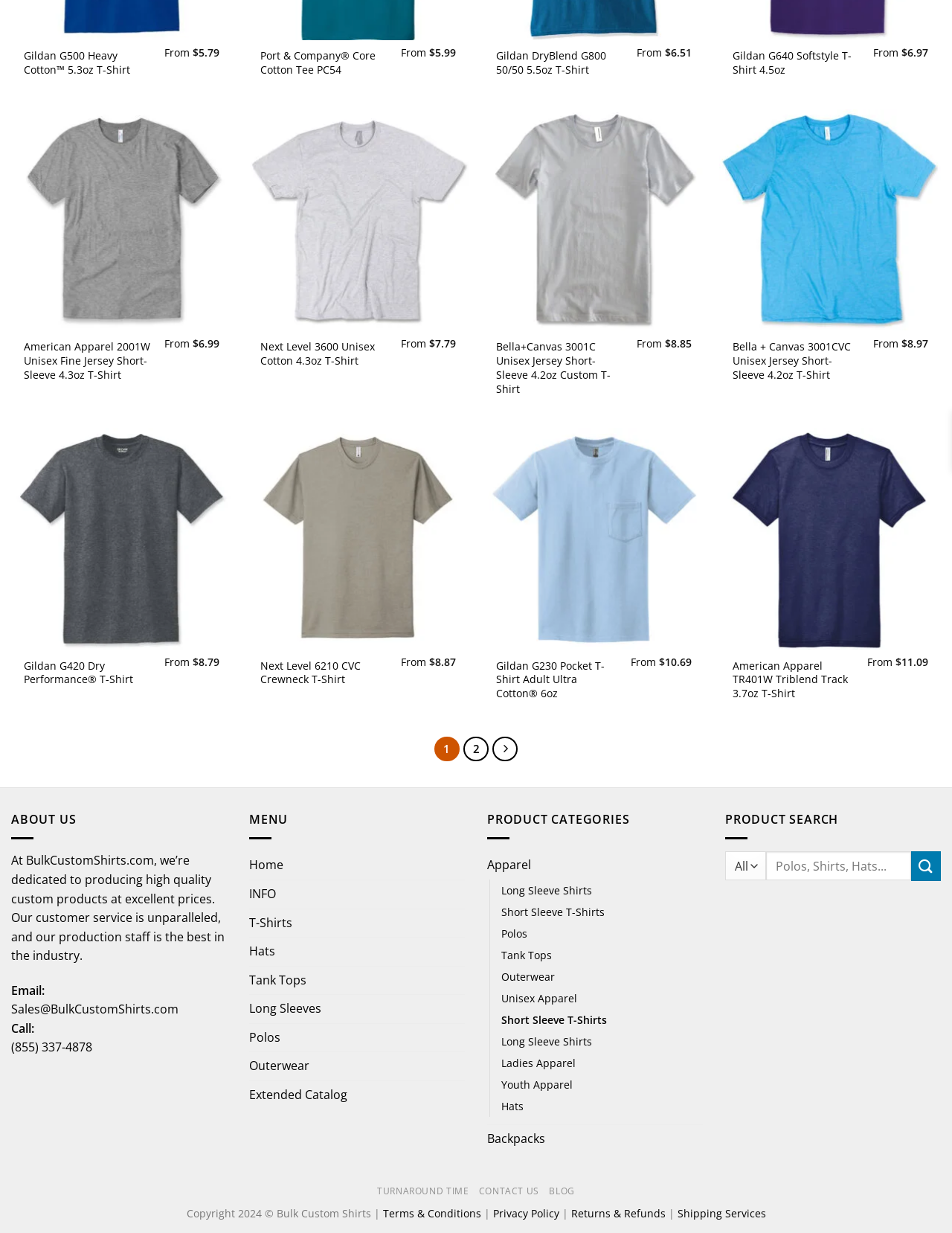Please provide the bounding box coordinate of the region that matches the element description: Unisex Apparel. Coordinates should be in the format (top-left x, top-left y, bottom-right x, bottom-right y) and all values should be between 0 and 1.

[0.527, 0.801, 0.606, 0.818]